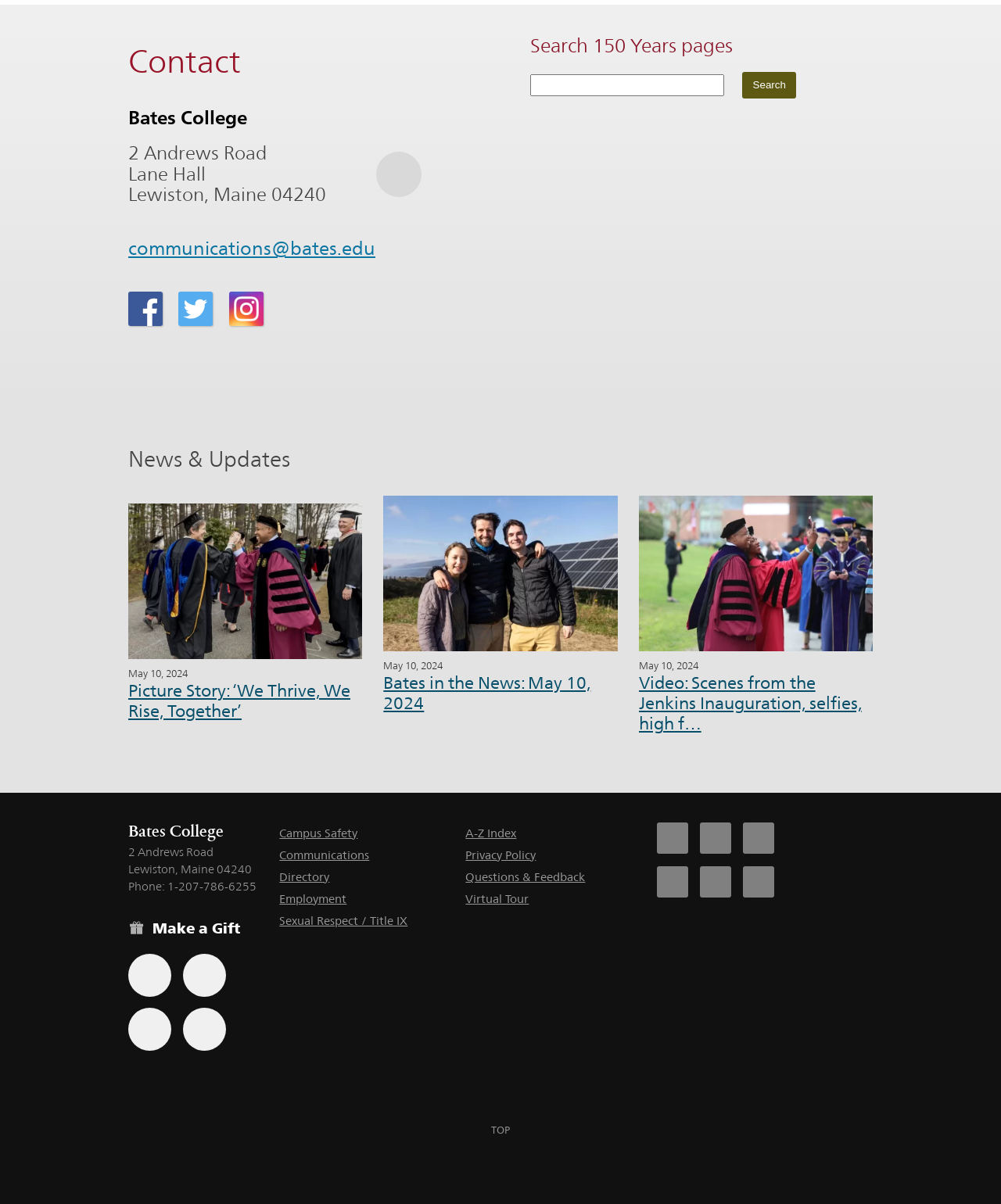Identify the bounding box coordinates of the clickable section necessary to follow the following instruction: "Make a Gift". The coordinates should be presented as four float numbers from 0 to 1, i.e., [left, top, right, bottom].

[0.128, 0.763, 0.265, 0.792]